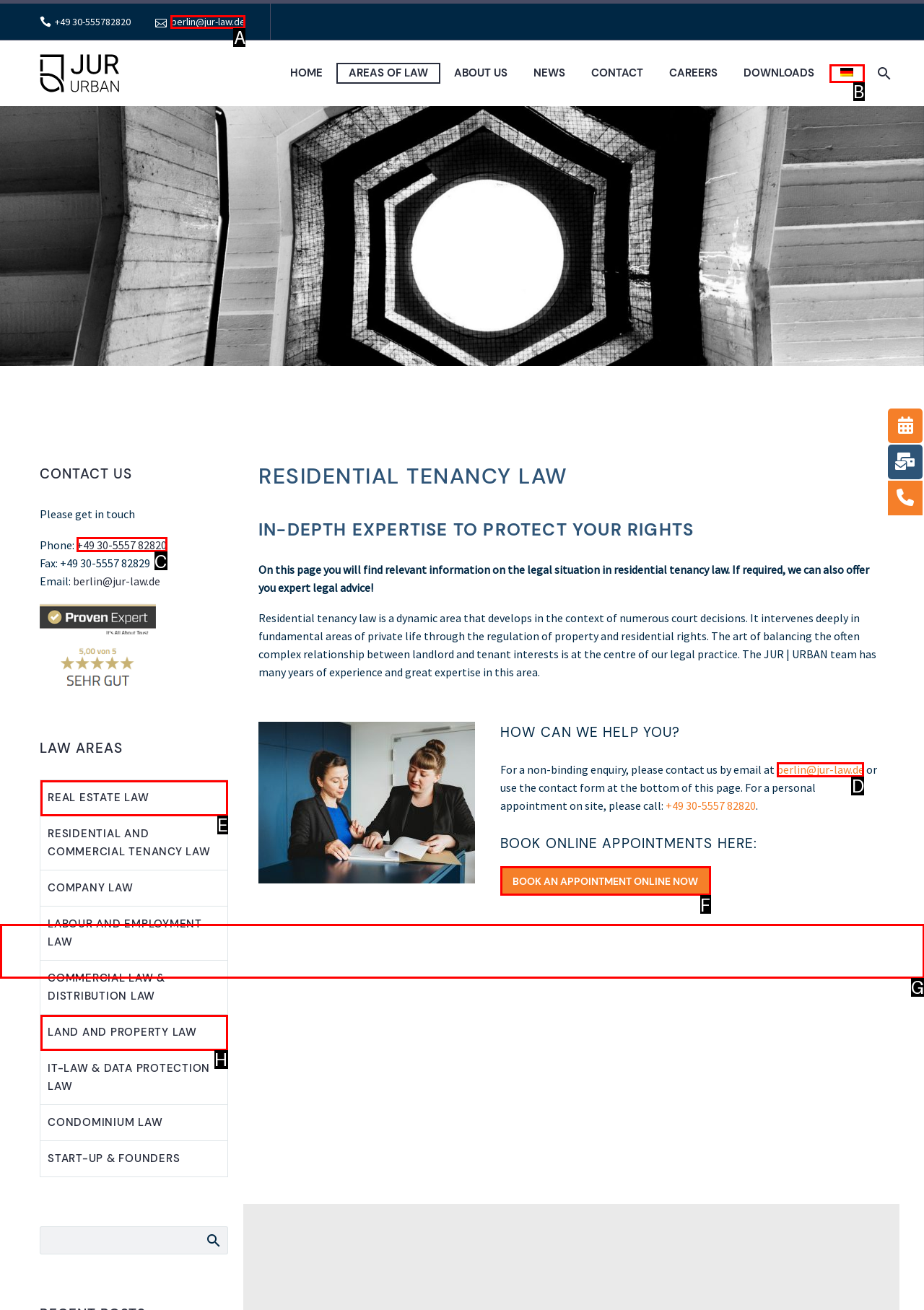Given the task: Contact us by email, point out the letter of the appropriate UI element from the marked options in the screenshot.

D